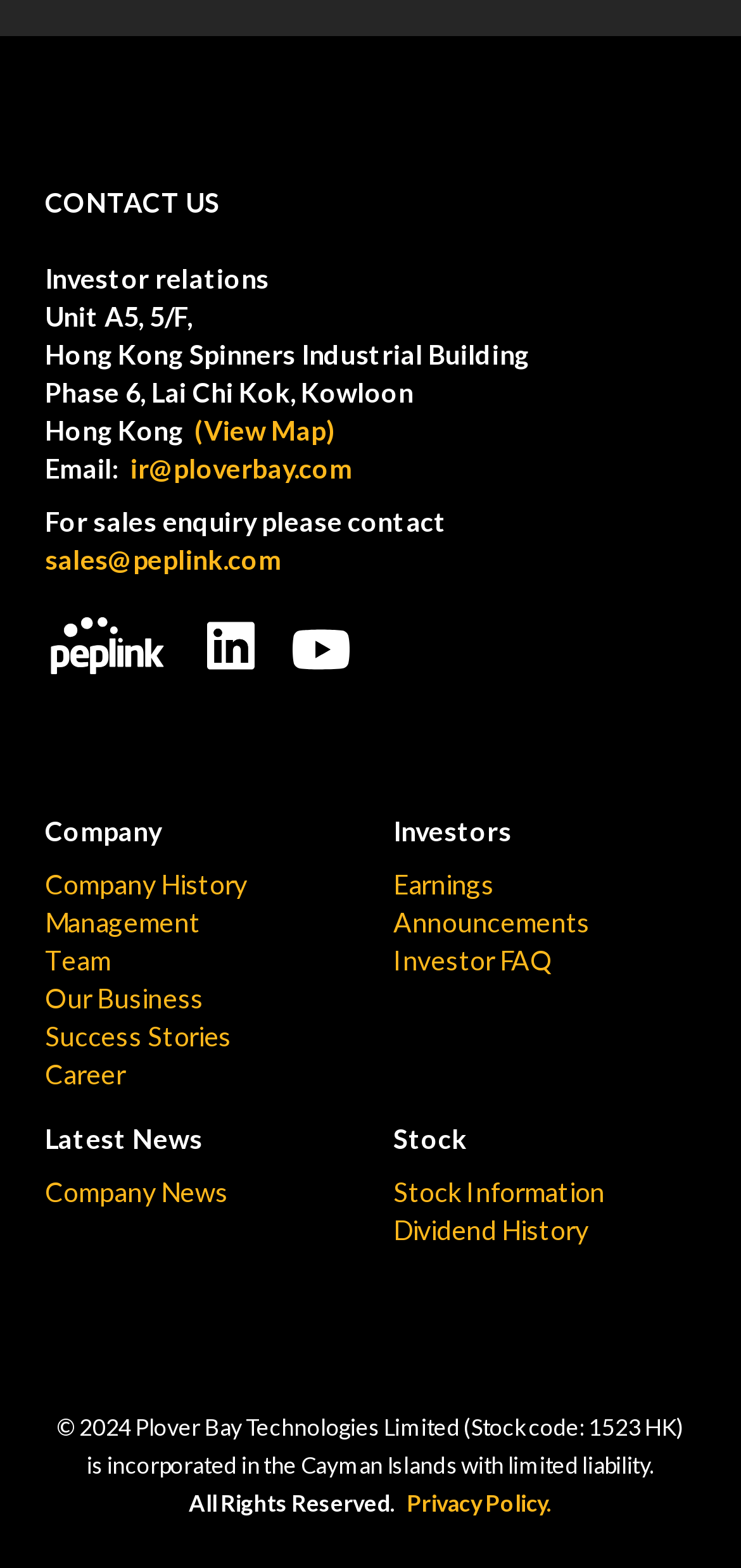What is the stock code of the company?
Analyze the image and provide a thorough answer to the question.

I found the stock code by looking at the bottom of the webpage, where it says '© 2024 Plover Bay Technologies Limited (Stock code: 1523 HK)'. This suggests that the stock code of the company is 1523 HK.